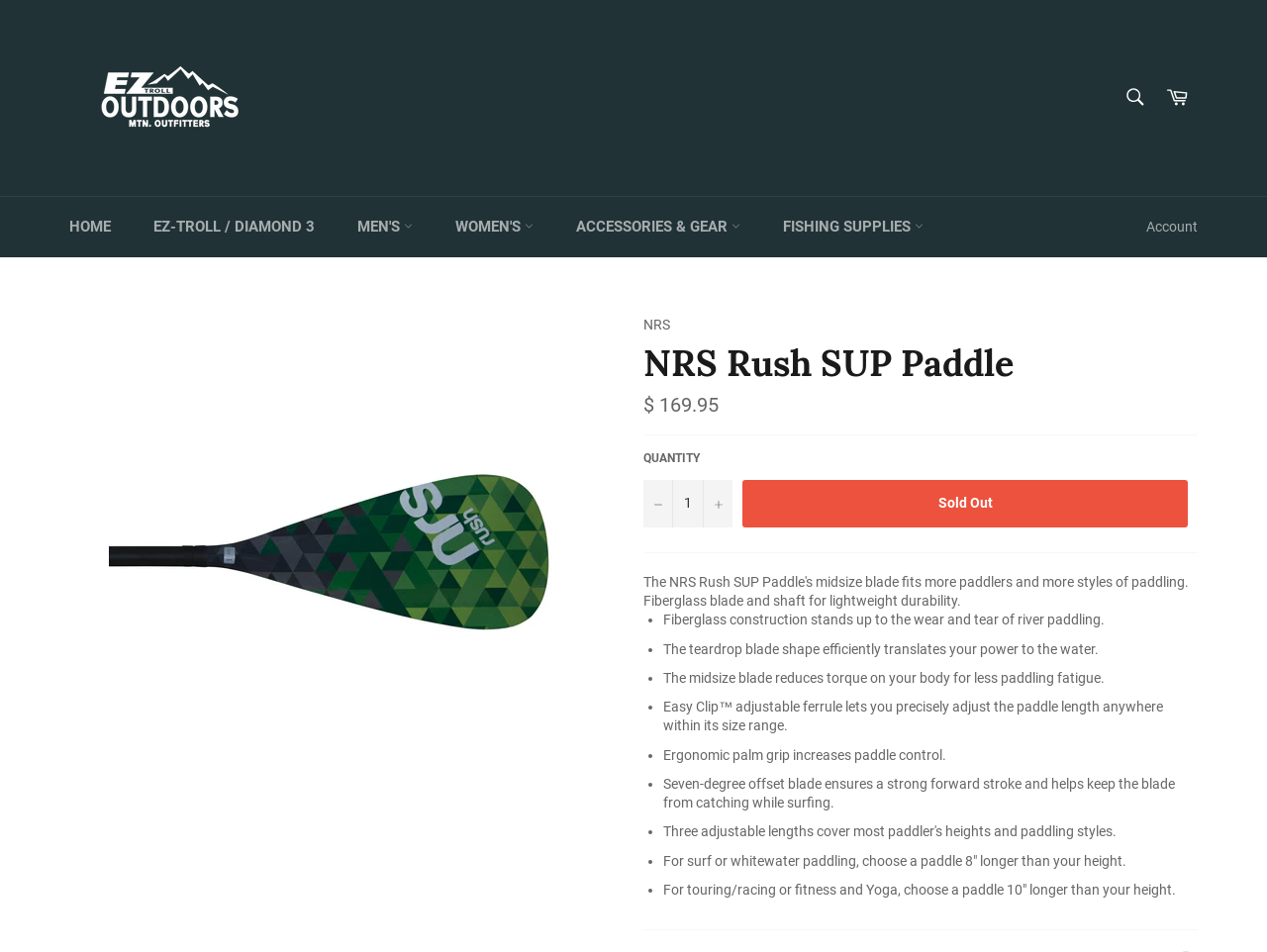Determine the bounding box coordinates for the area that should be clicked to carry out the following instruction: "View NRS Rush SUP Paddle details".

[0.086, 0.332, 0.461, 0.831]